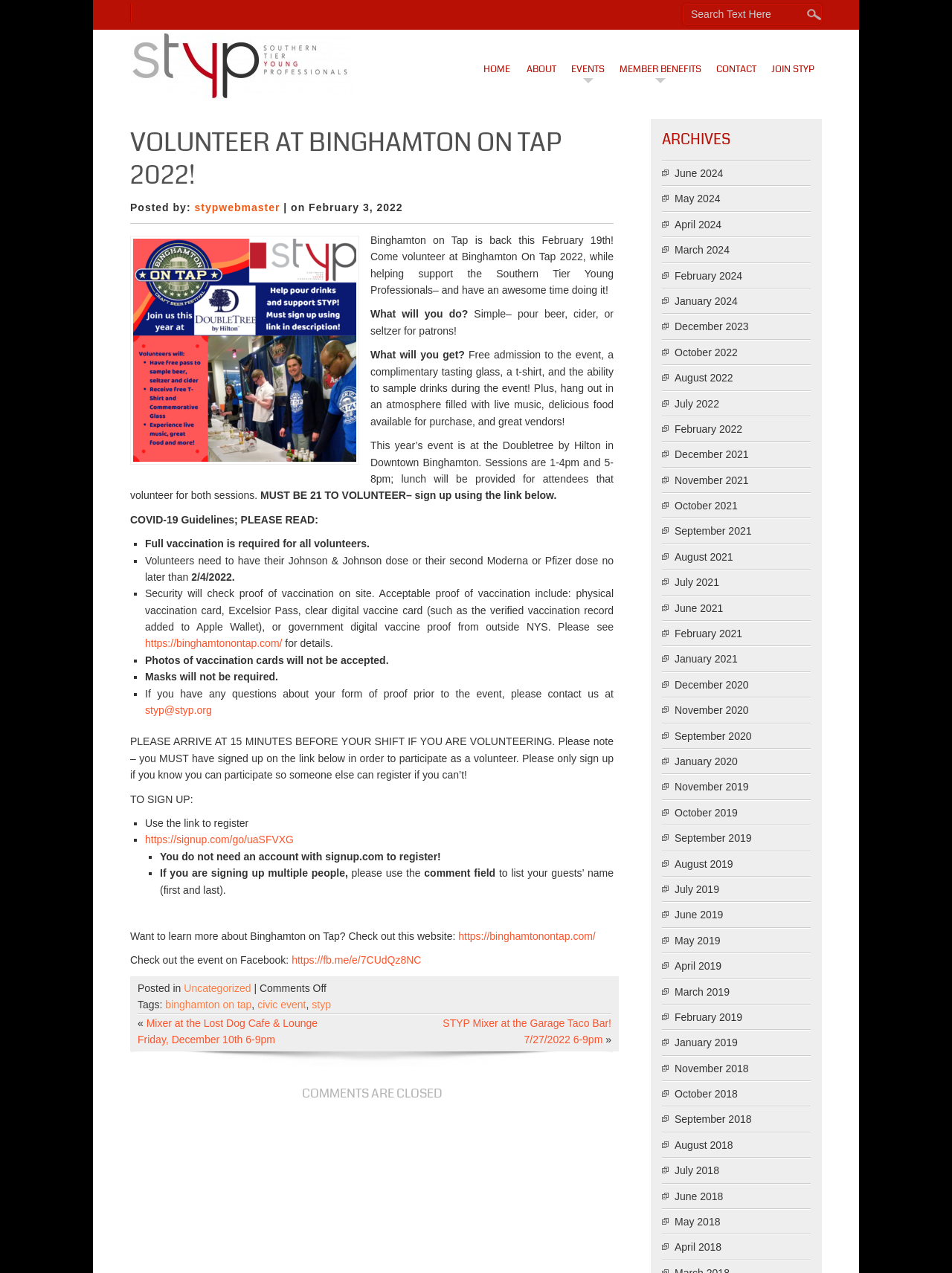What is required for volunteers?
Refer to the image and provide a concise answer in one word or phrase.

Full vaccination